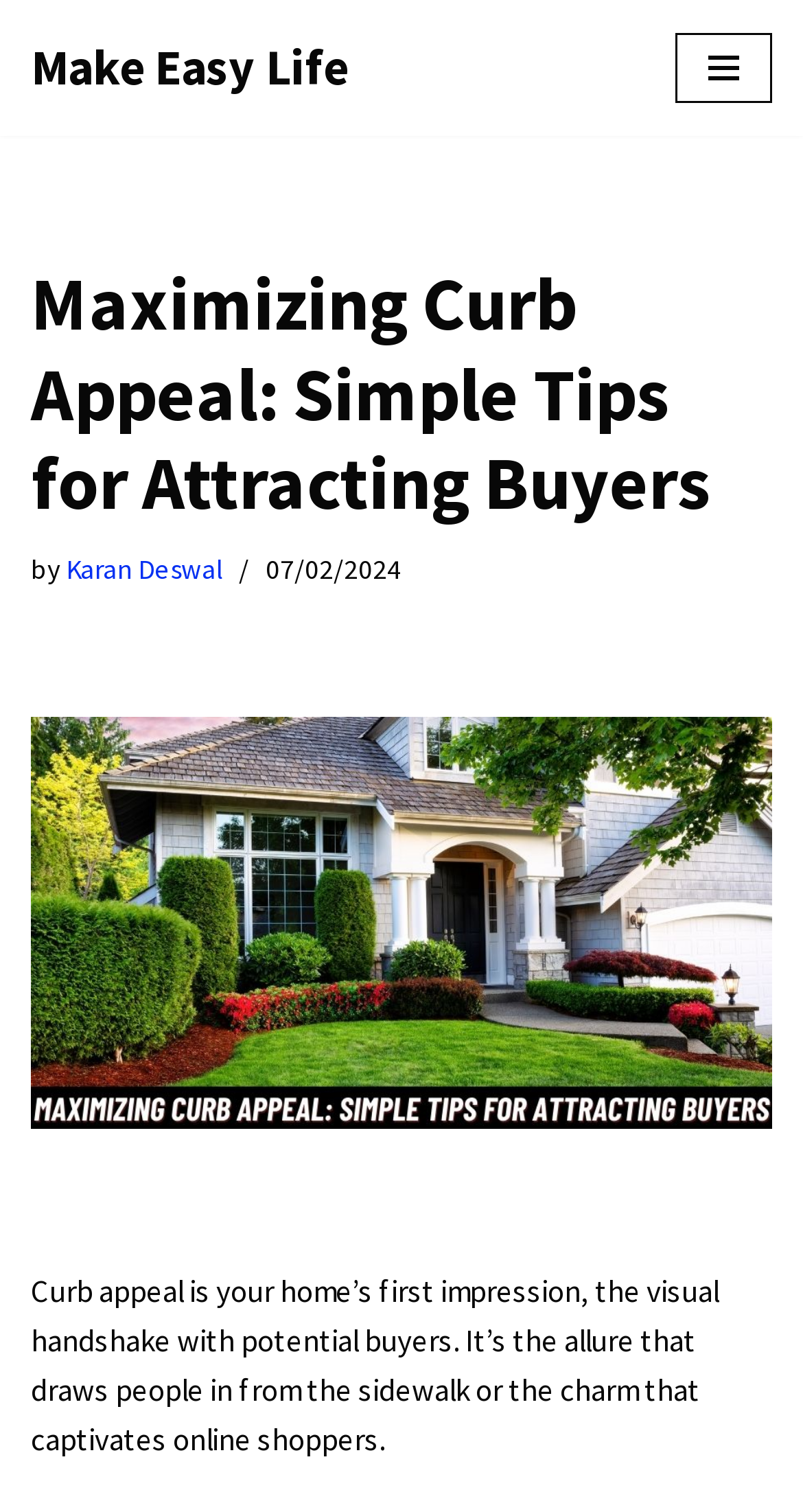Who is the author of the article?
Provide an in-depth answer to the question, covering all aspects.

I found the author's name by looking at the text next to the 'by' keyword, which is a common indicator of the author's name in articles.